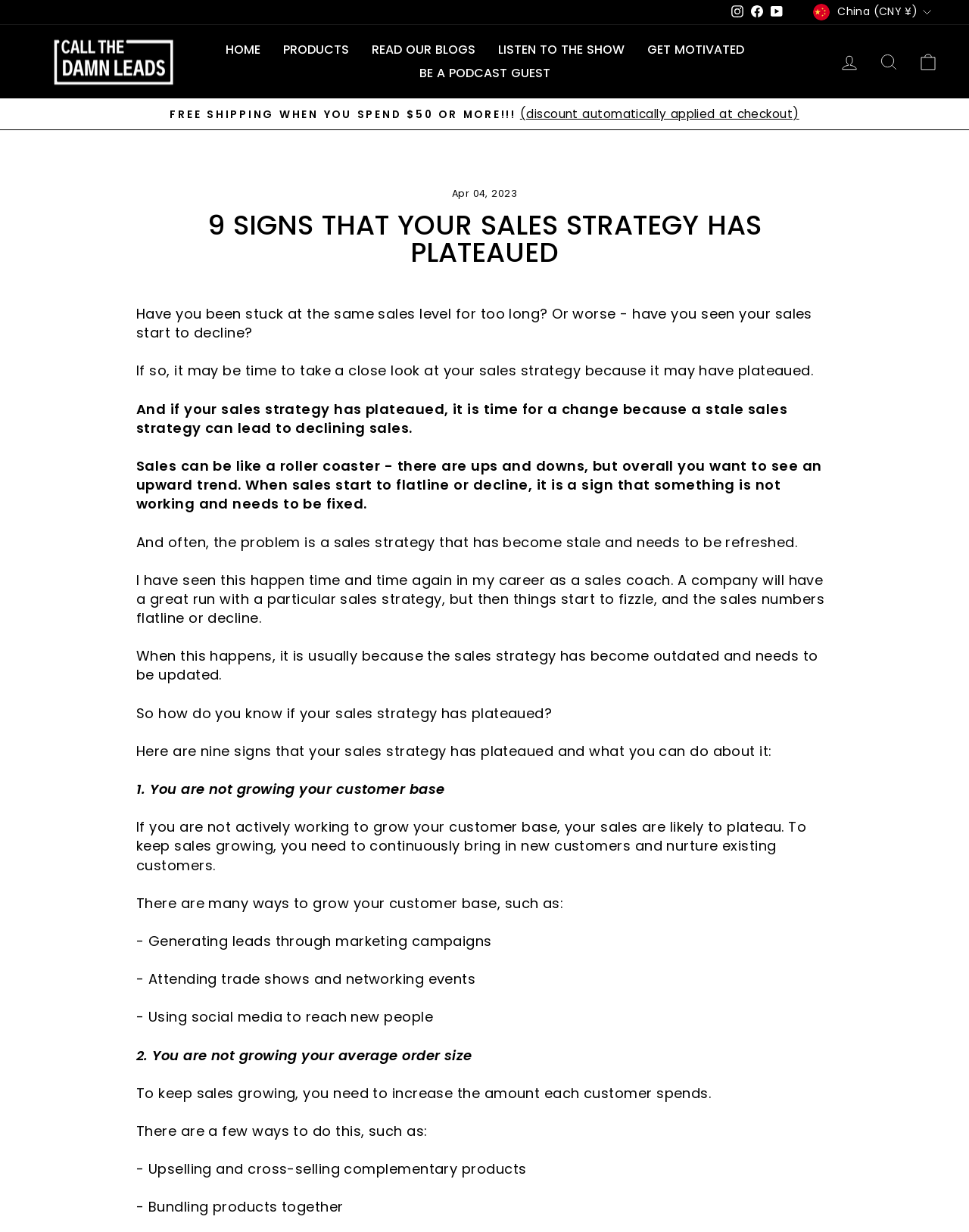Generate a thorough caption that explains the contents of the webpage.

This webpage appears to be a blog or article page from CallTheLeads, a sales coaching website. At the top of the page, there are social media links to Instagram, Facebook, and YouTube, as well as a currency selection button and a navigation menu with links to the homepage, products, blog, podcast, and more. 

Below the navigation menu, there is a prominent header section with a title "9 SIGNS THAT YOUR SALES STRATEGY HAS PLATEAUED" and a brief introduction to the article, which discusses the importance of updating one's sales strategy to avoid declining sales. 

The main content of the article is divided into sections, each discussing a sign that a sales strategy has plateaued, such as not growing the customer base or not increasing the average order size. Each section provides explanations and suggestions for improvement. 

On the right side of the page, there are links to log in, search, and view the shopping cart. There is also a promotional message about free shipping for orders over $50.